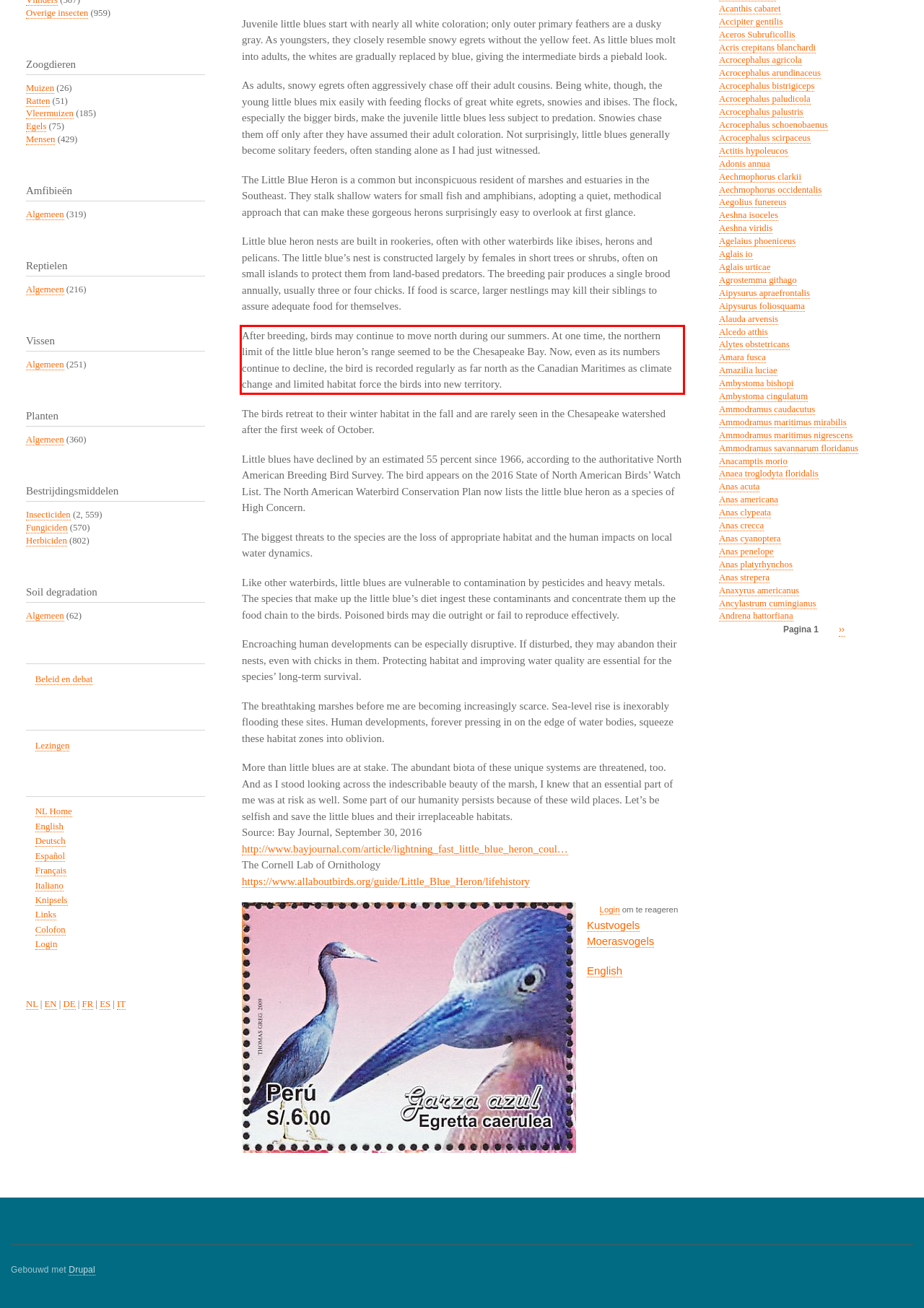Please perform OCR on the UI element surrounded by the red bounding box in the given webpage screenshot and extract its text content.

After breeding, birds may continue to move north during our summers. At one time, the northern limit of the little blue heron’s range seemed to be the Chesapeake Bay. Now, even as its numbers continue to decline, the bird is recorded regularly as far north as the Canadian Maritimes as climate change and limited habitat force the birds into new territory.